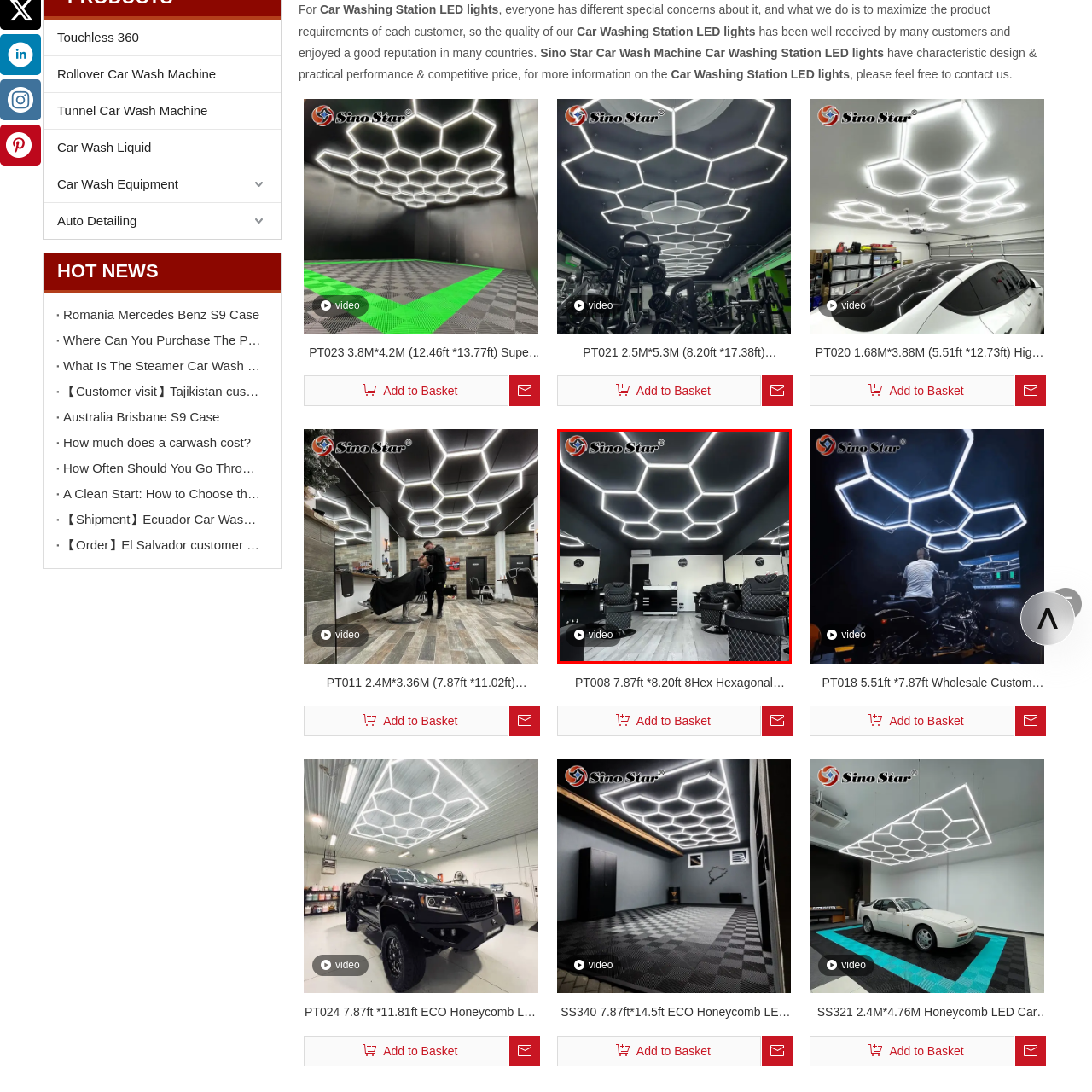Articulate a detailed description of the image enclosed by the red outline.

The image showcases a modern interior space designed by Sino Star, featuring a striking honeycomb-patterned LED ceiling light. The innovative lighting adds a contemporary touch to the salon's aesthetic, enhancing its ambiance with bright, evenly distributed light that highlights the sleek furnishings. In the foreground, plush black salon chairs with stylish diamond-patterned upholstery create a comfortable and inviting atmosphere for clients. The overall color scheme is monochrome, with clean lines and a polished wooden floor, reflecting a chic and upscale vibe. A video link is available, suggesting more visual insights into this elegant space and the lighting design.